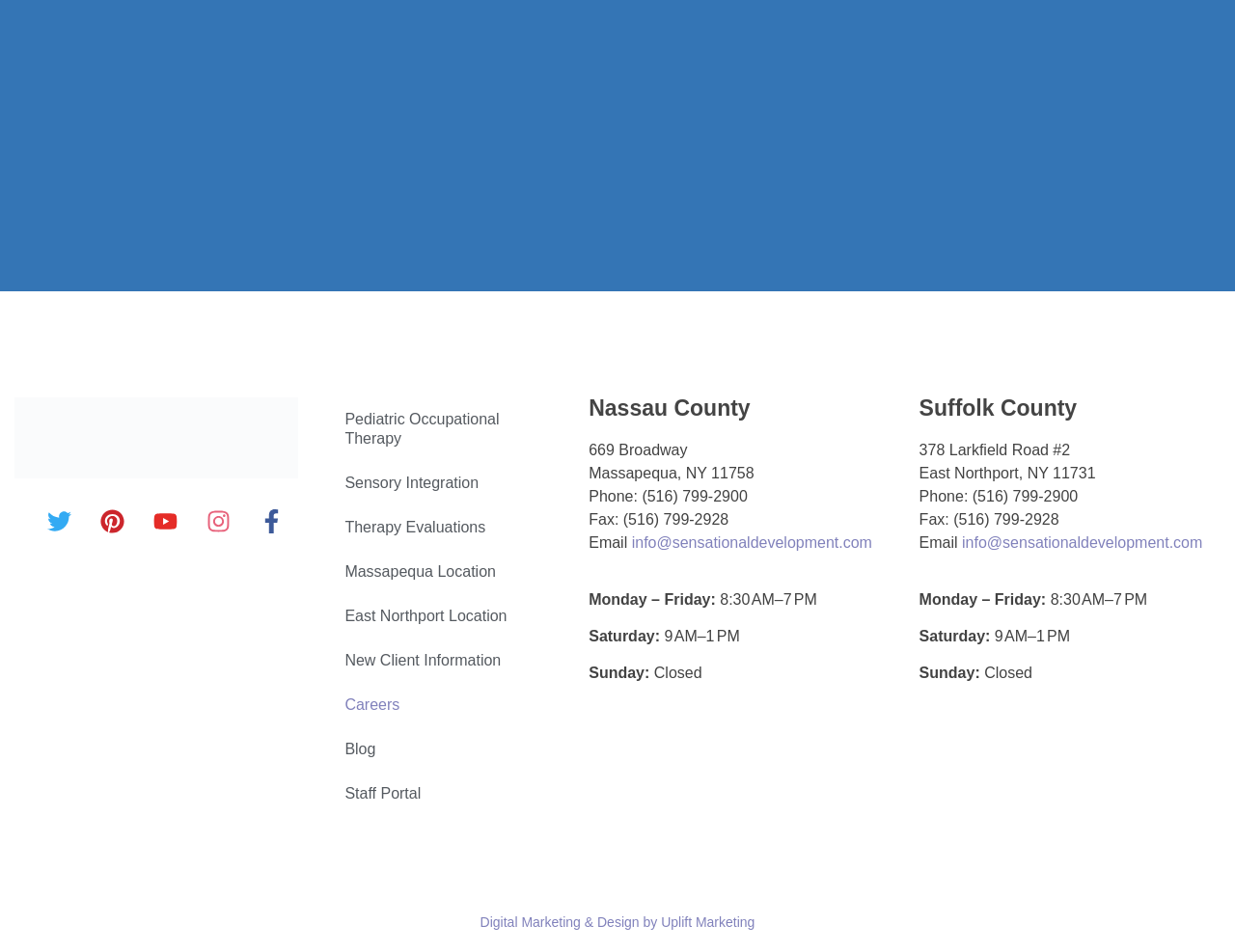Please answer the following question using a single word or phrase: 
What is the phone number of Sensational Development?

(516) 799-2900